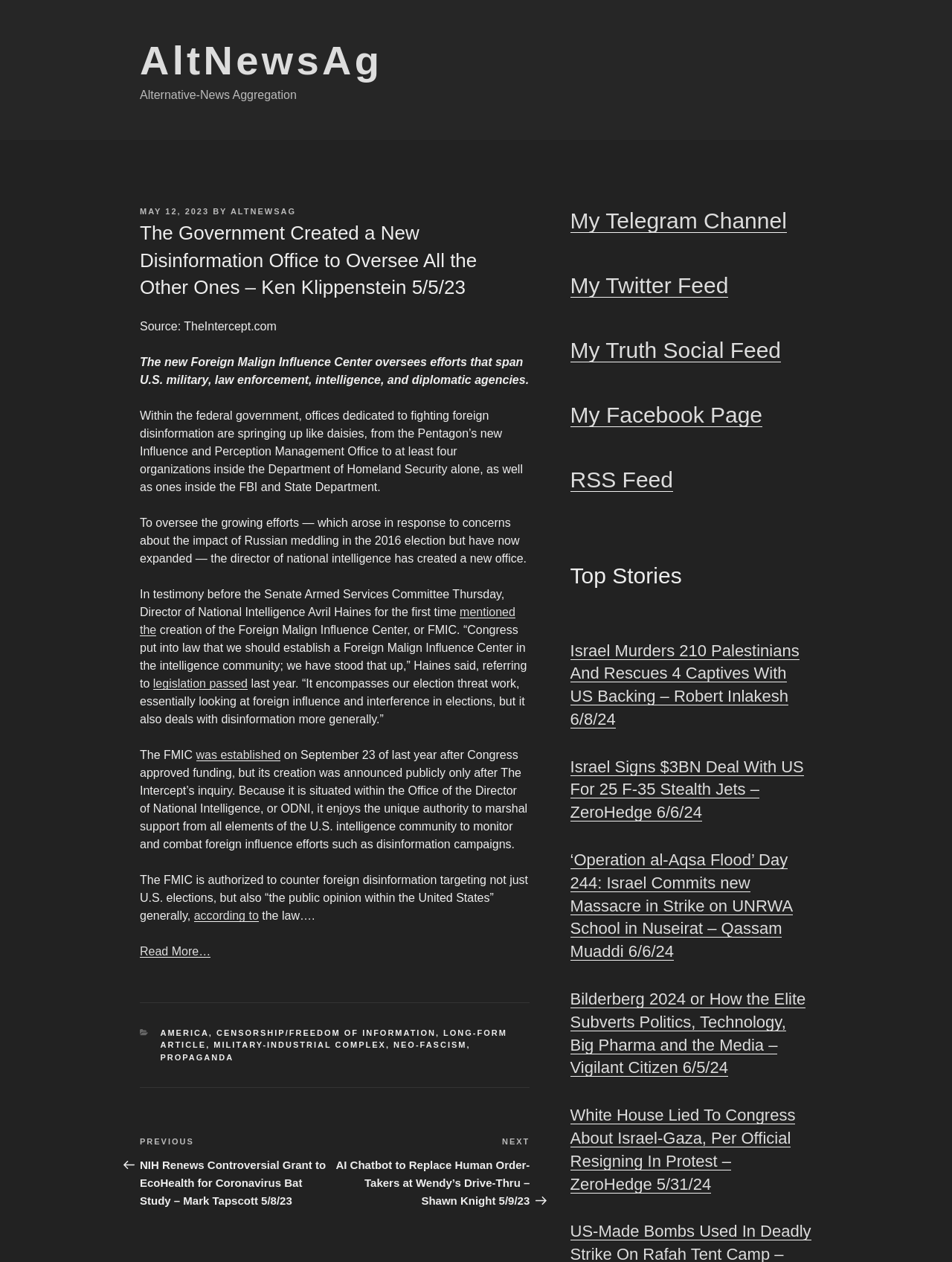Please identify the bounding box coordinates of the element's region that should be clicked to execute the following instruction: "Read the article posted on May 12, 2023". The bounding box coordinates must be four float numbers between 0 and 1, i.e., [left, top, right, bottom].

[0.147, 0.164, 0.22, 0.171]